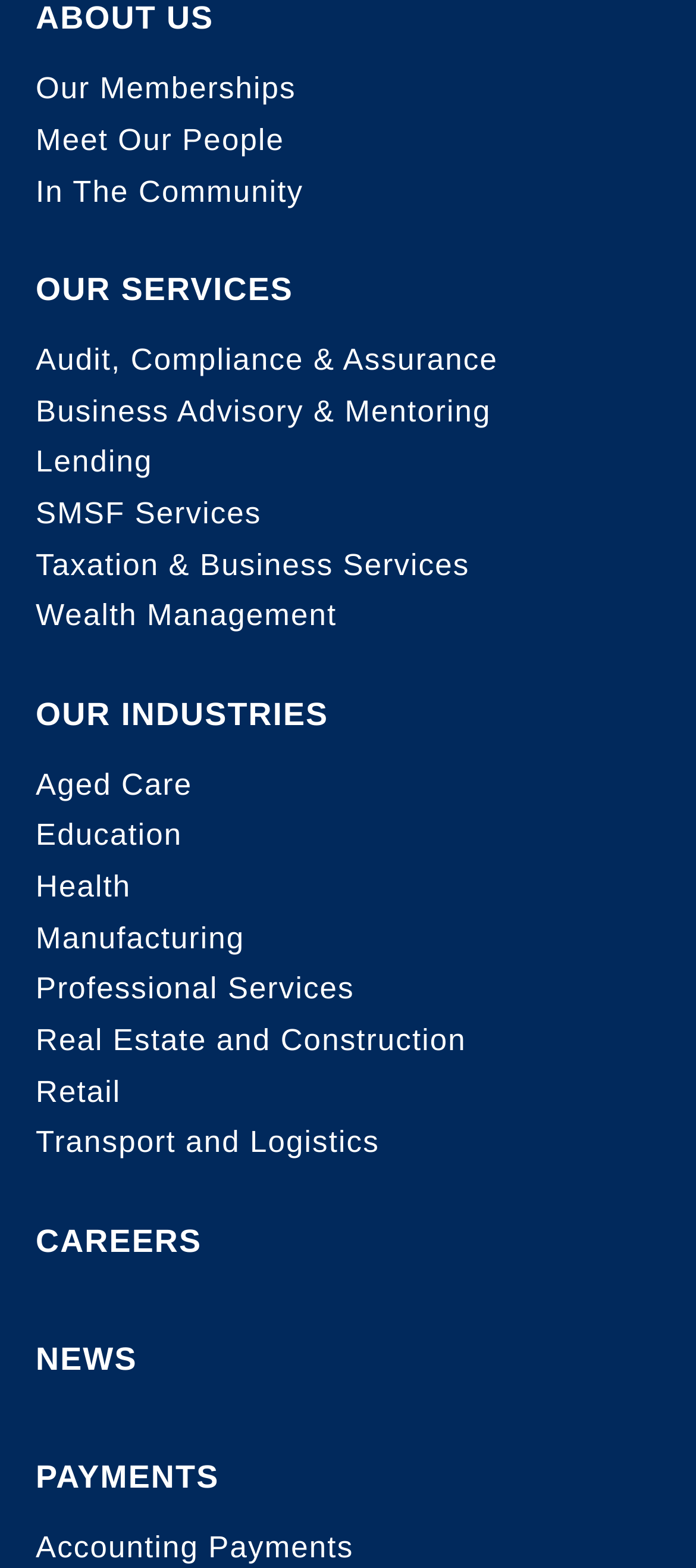Identify the bounding box of the UI element described as follows: "Our Industries". Provide the coordinates as four float numbers in the range of 0 to 1 [left, top, right, bottom].

[0.051, 0.443, 0.91, 0.488]